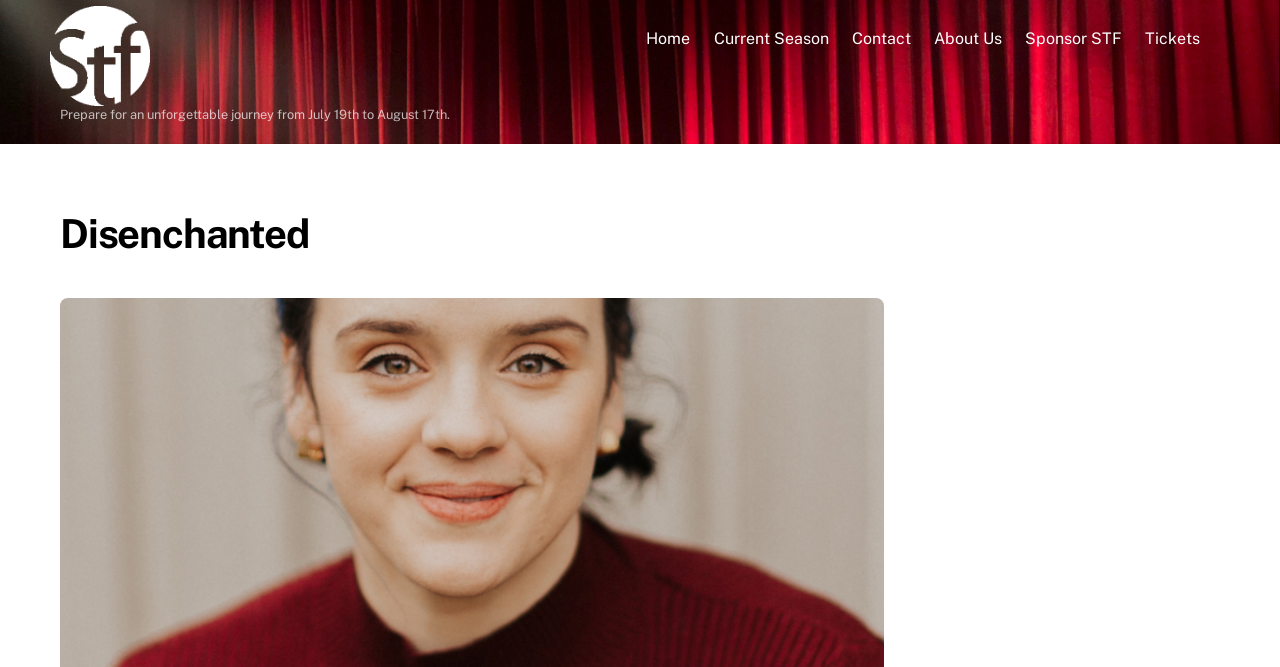How many navigation links are there?
Using the visual information, reply with a single word or short phrase.

6